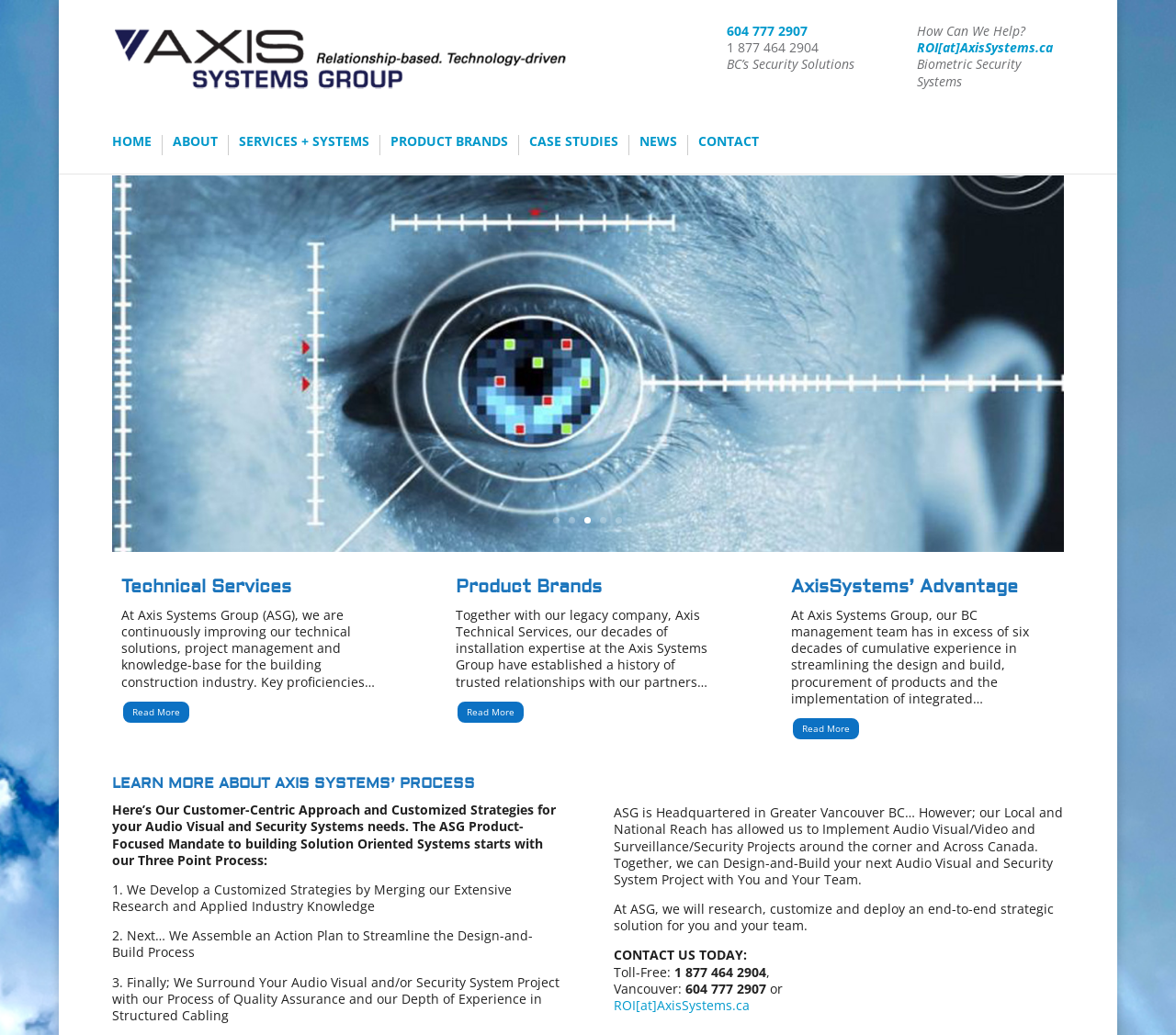Convey a detailed summary of the webpage, mentioning all key elements.

The webpage is about Axis Systems, a company that provides security surveillance services and solutions for the construction industry. At the top of the page, there is a logo and a navigation menu with links to different sections of the website, including "Home", "About", "Services + Systems", "Product Brands", "Case Studies", "News", and "Contact".

Below the navigation menu, there are two columns of content. The left column contains a section with a heading "Technical Services" and a brief description of the company's technical solutions and project management expertise. There is also a "Read More" link below the description.

The right column contains a section with a heading "Product Brands" and a brief description of the company's partnerships with product brands. Again, there is a "Read More" link below the description.

Further down the page, there is a section with a heading "AxisSystems’ Advantage" and a brief description of the company's management team and their experience in streamlining the design and build process.

Below this section, there is a heading "LEARN MORE ABOUT AXIS SYSTEMS’ PROCESS" and a brief description of the company's customer-centric approach and customized strategies for audio visual and security systems needs. This section is followed by a three-point process outline, which describes how the company develops customized strategies, assembles an action plan, and surrounds projects with quality assurance and experience in structured cabling.

The page also contains contact information, including a toll-free number, a Vancouver phone number, and an email address. There are also links to social media profiles and a newsletter signup form.